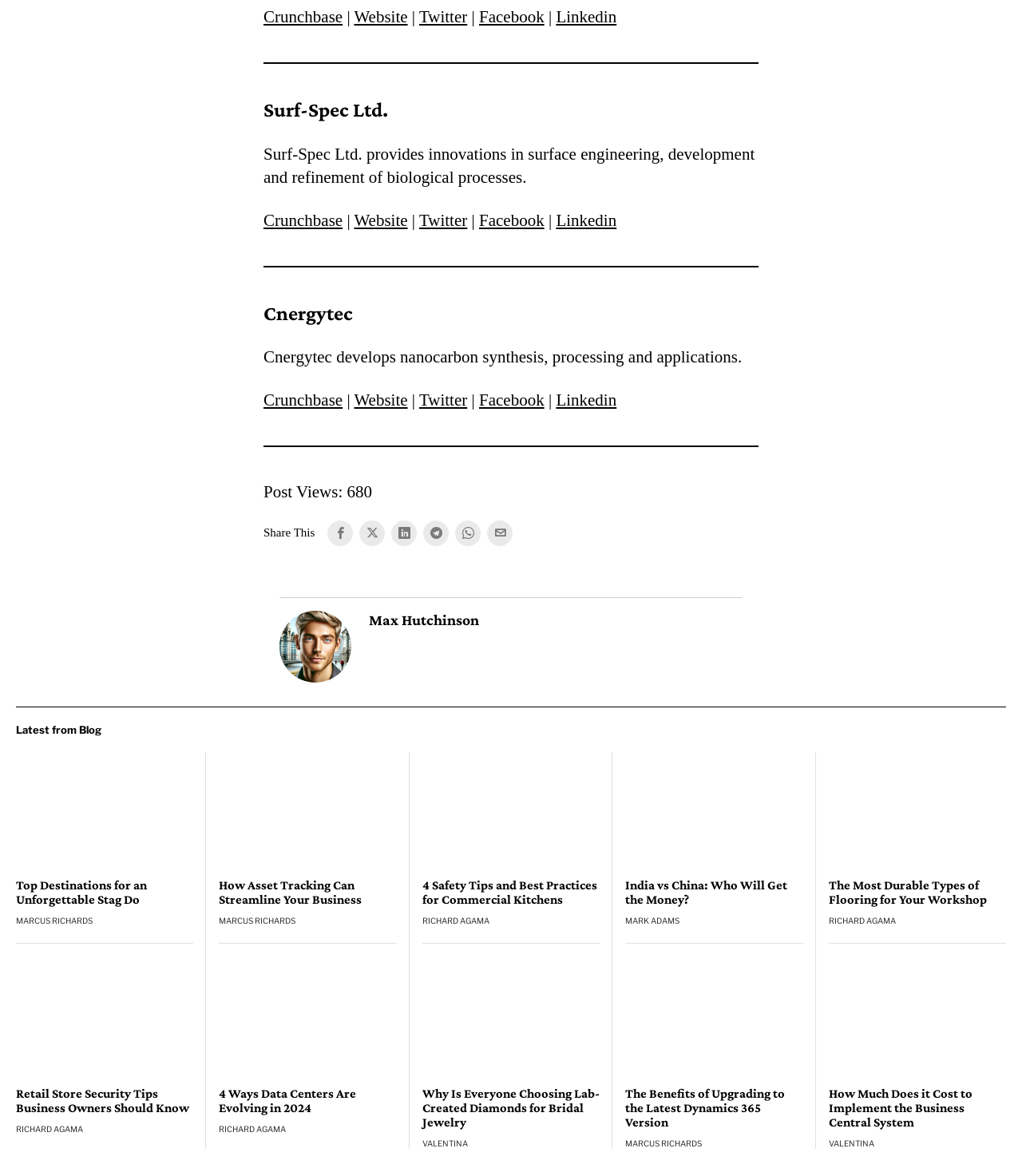Observe the image and answer the following question in detail: How many articles are there in the 'Latest from Blog' section?

I counted the number of article elements in the 'Latest from Blog' section and found that there are 5 articles.